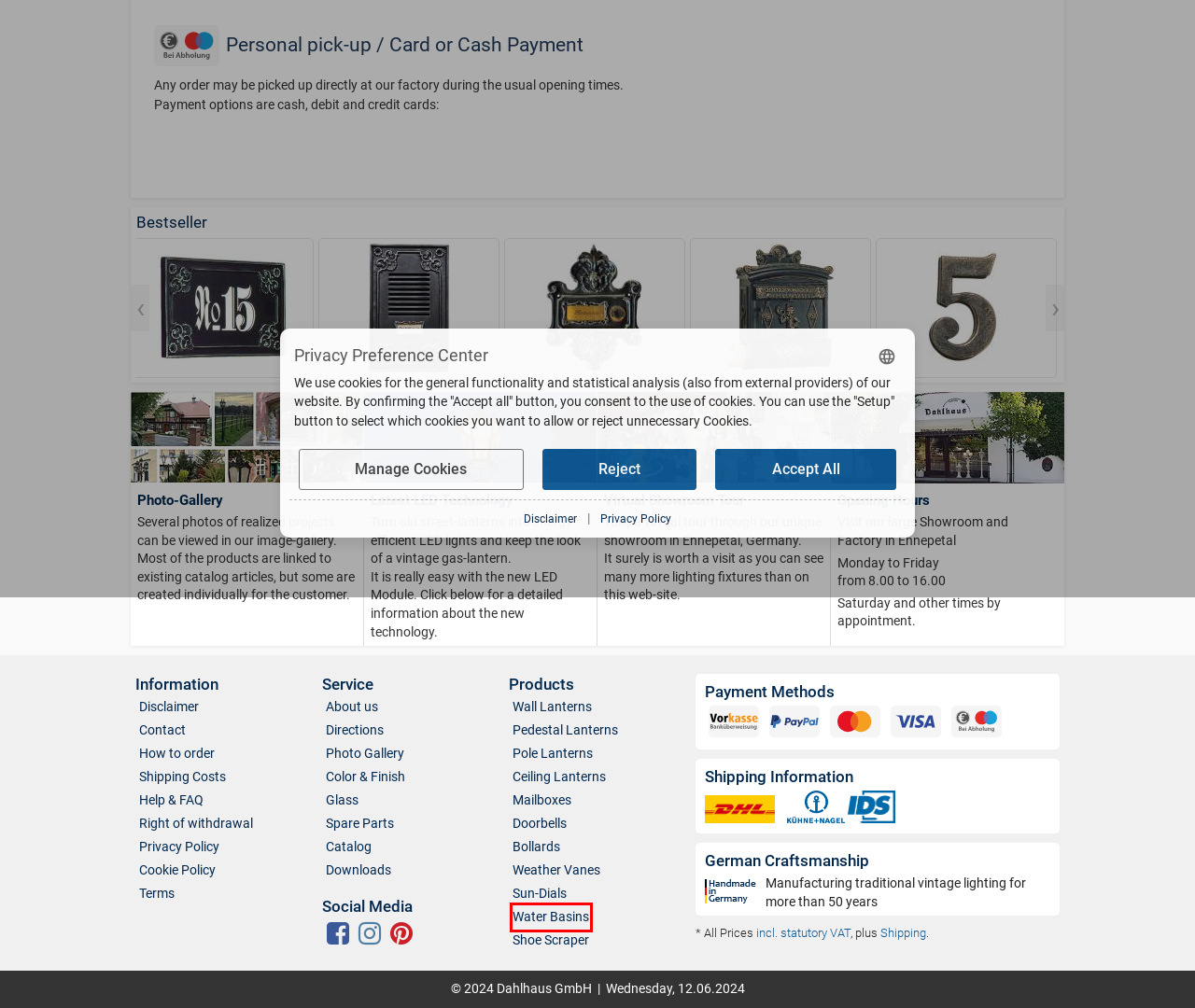Look at the screenshot of a webpage where a red bounding box surrounds a UI element. Your task is to select the best-matching webpage description for the new webpage after you click the element within the bounding box. The available options are:
A. Water Basins and Fountains based on vintage models
B. Online Flipbook Catalog
C. Manufacturing at Dahlhaus
D. About us
E. Shipping and Handling
F. Disclaimer
G. Vintage House Number Sign | 511
H. Vintage Wall Mailbox | 1525 A

A